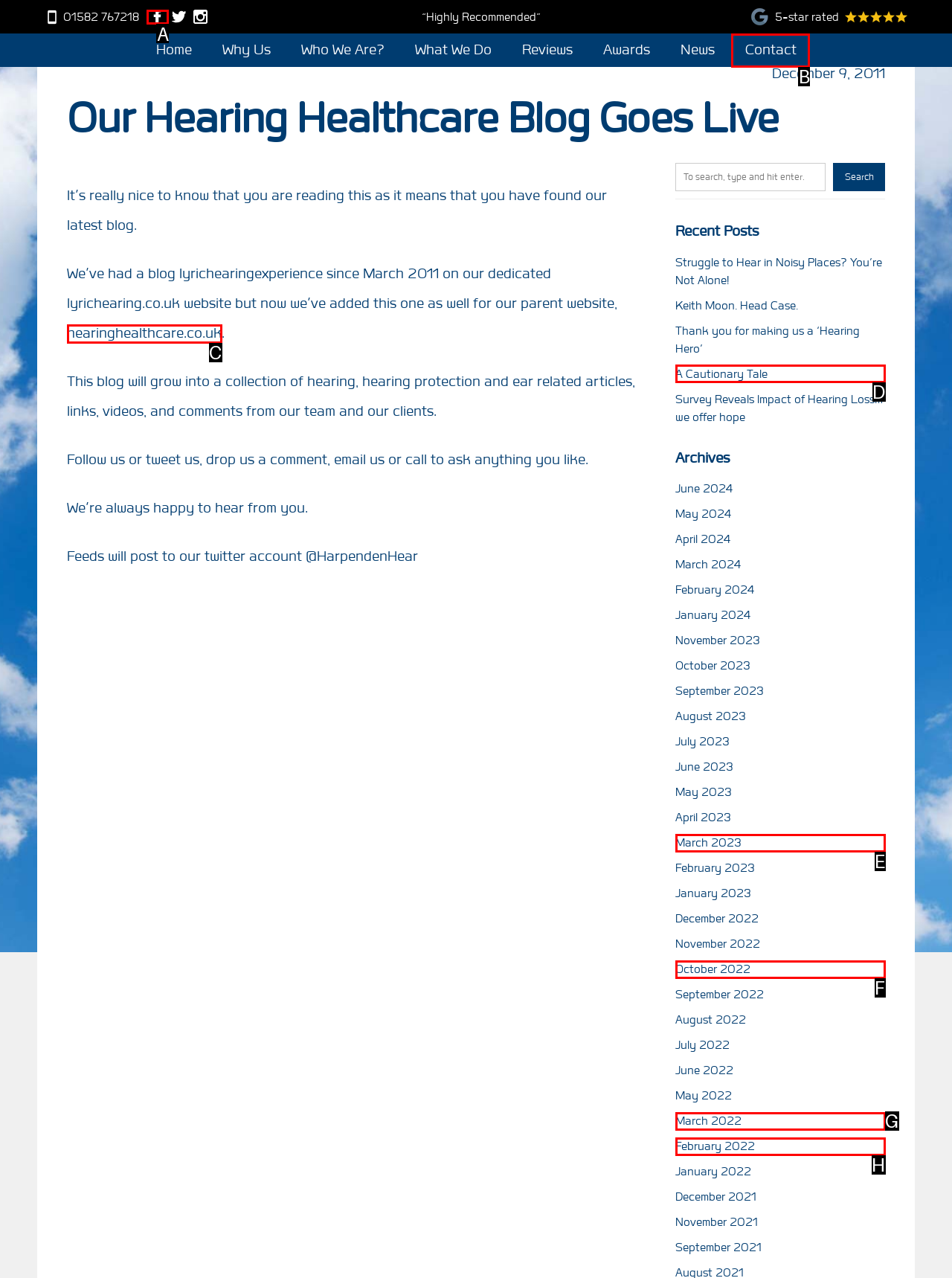For the instruction: Find us on Facebook, which HTML element should be clicked?
Respond with the letter of the appropriate option from the choices given.

A